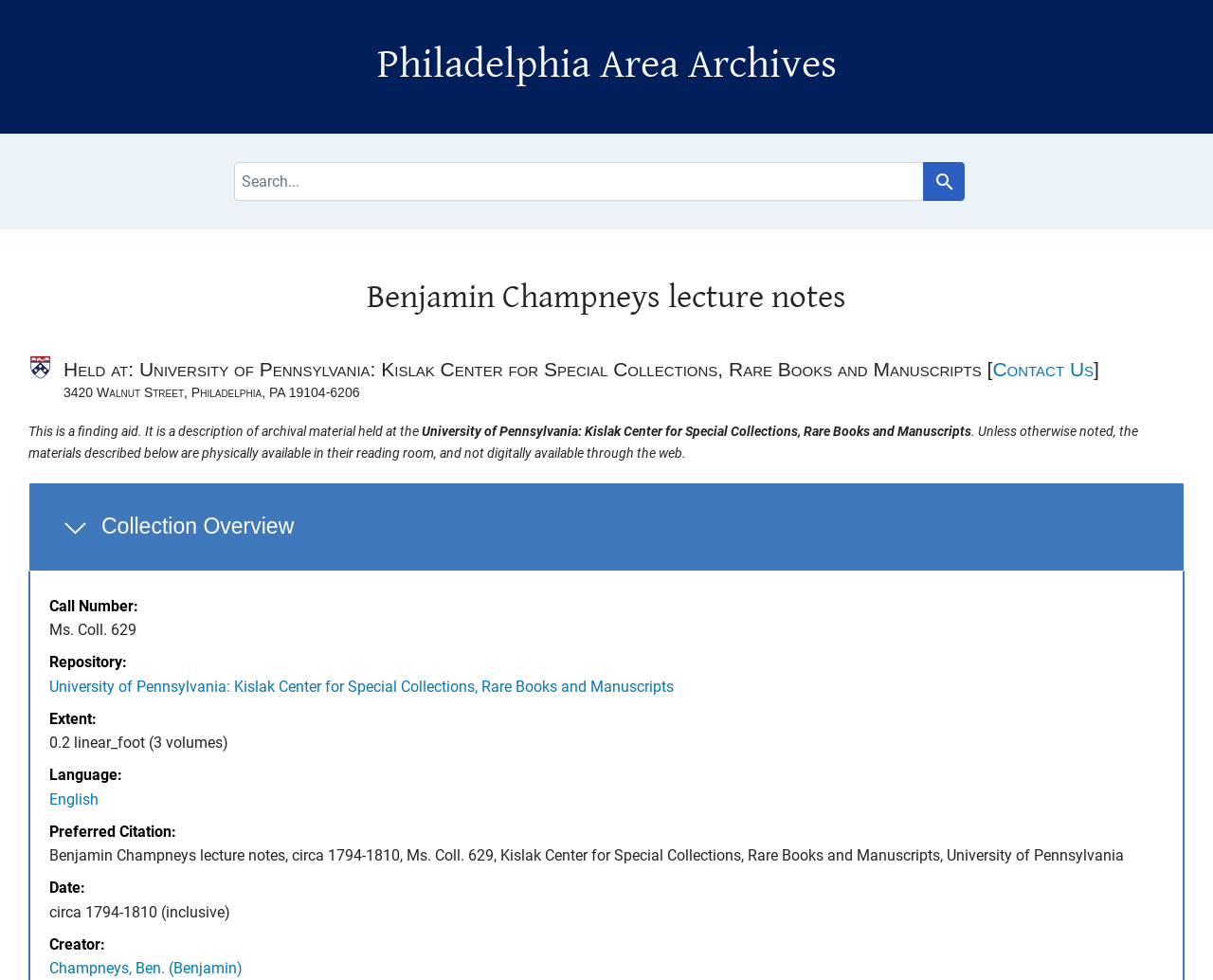Provide an in-depth description of the elements and layout of the webpage.

This webpage is about Benjamin Champneys' lecture notes, which are archived at the University of Pennsylvania's Kislak Center for Special Collections, Rare Books and Manuscripts. At the top of the page, there are two "Skip to" links, one for search and one for main content. Below these links, the title "Philadelphia Area Archives" is displayed prominently.

On the left side of the page, there is a navigation menu labeled "Search", which contains a search bar with a "Search" button. To the right of the search bar, there is a heading that reads "Main content".

The main content section is divided into several parts. At the top, there is a heading that reads "Benjamin Champneys lecture notes". Below this, there is a section that provides information about the archival material, including its location and availability.

Further down the page, there is a section labeled "Overview and metadata sections", which contains a collection overview and several metadata sections. The collection overview is expandable and contains information about the collection, including its call number, repository, extent, language, and preferred citation. The metadata sections are organized into terms and details, with terms such as "Repository", "Extent", and "Language" and corresponding details that provide more information about the collection.

Throughout the page, there are several links to related resources, including the University of Pennsylvania's Kislak Center and a contact us page. The page also contains several static text elements that provide additional information about the archival material.